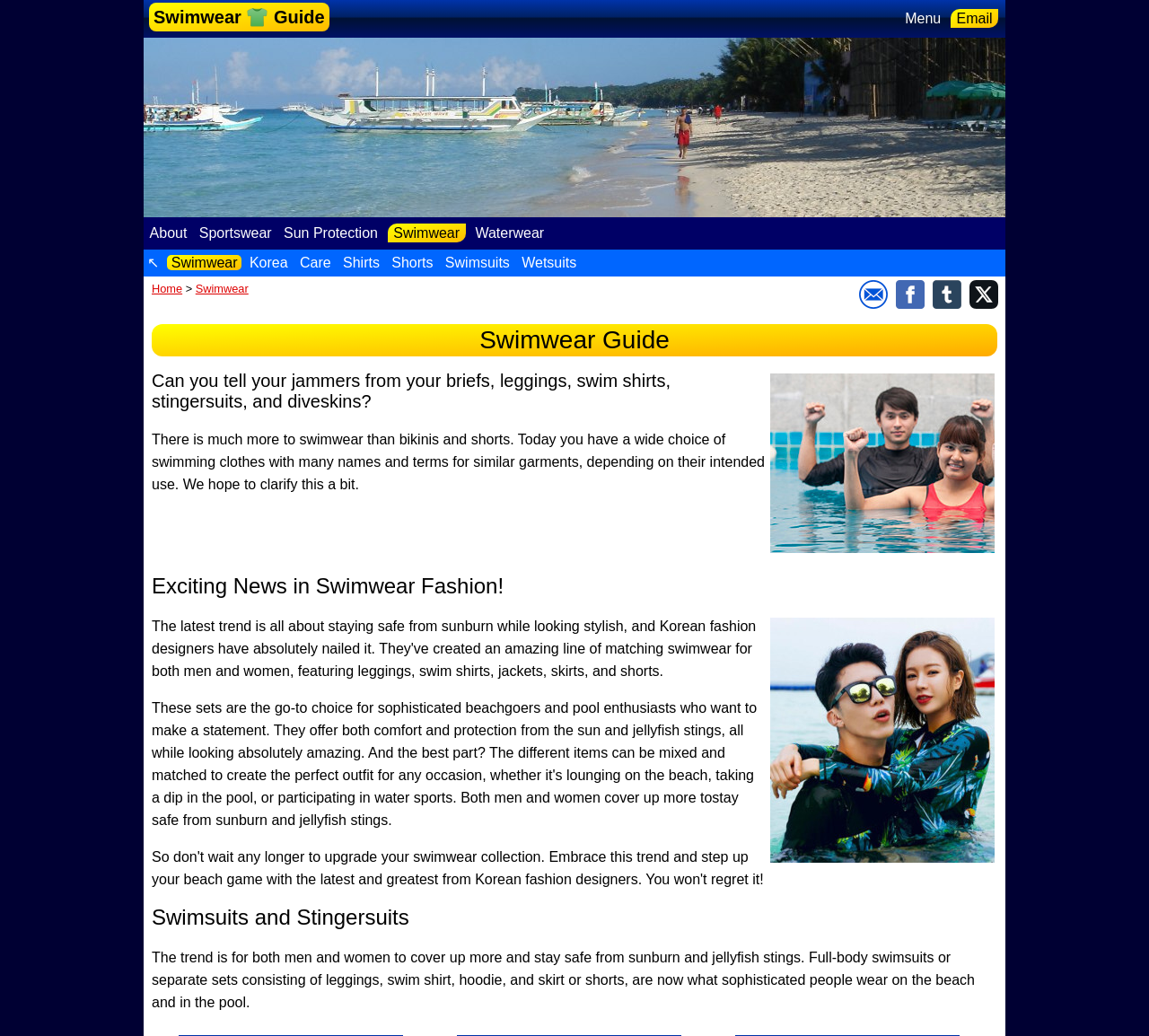Provide a single word or phrase answer to the question: 
What is the purpose of the webpage?

To educate about swimwear